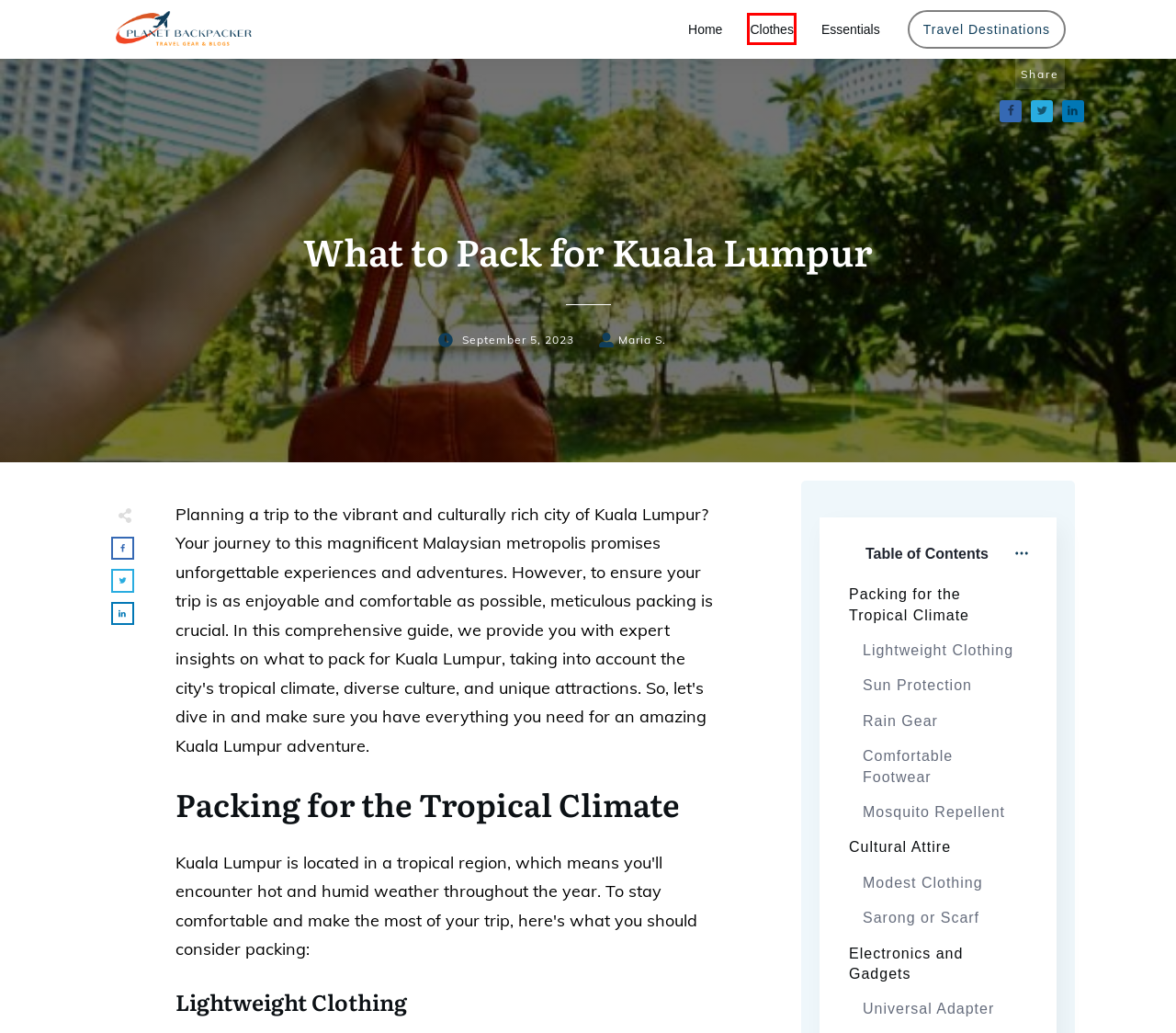Check out the screenshot of a webpage with a red rectangle bounding box. Select the best fitting webpage description that aligns with the new webpage after clicking the element inside the bounding box. Here are the candidates:
A. What to Pack for Iceland for Outdoor Activities | Planet Backpacker
B. What to Pack for Prague, Vienna, Zurich in Winter | Planet Backpacker
C. September 5, 2023 | Planet Backpacker
D. Travel Destinations | Planet Backpacker
E. Essentials | Planet Backpacker
F. Contact Us | Planet Backpacker
G. Travel Gear & Blogs
H. Clothes | Planet Backpacker

H